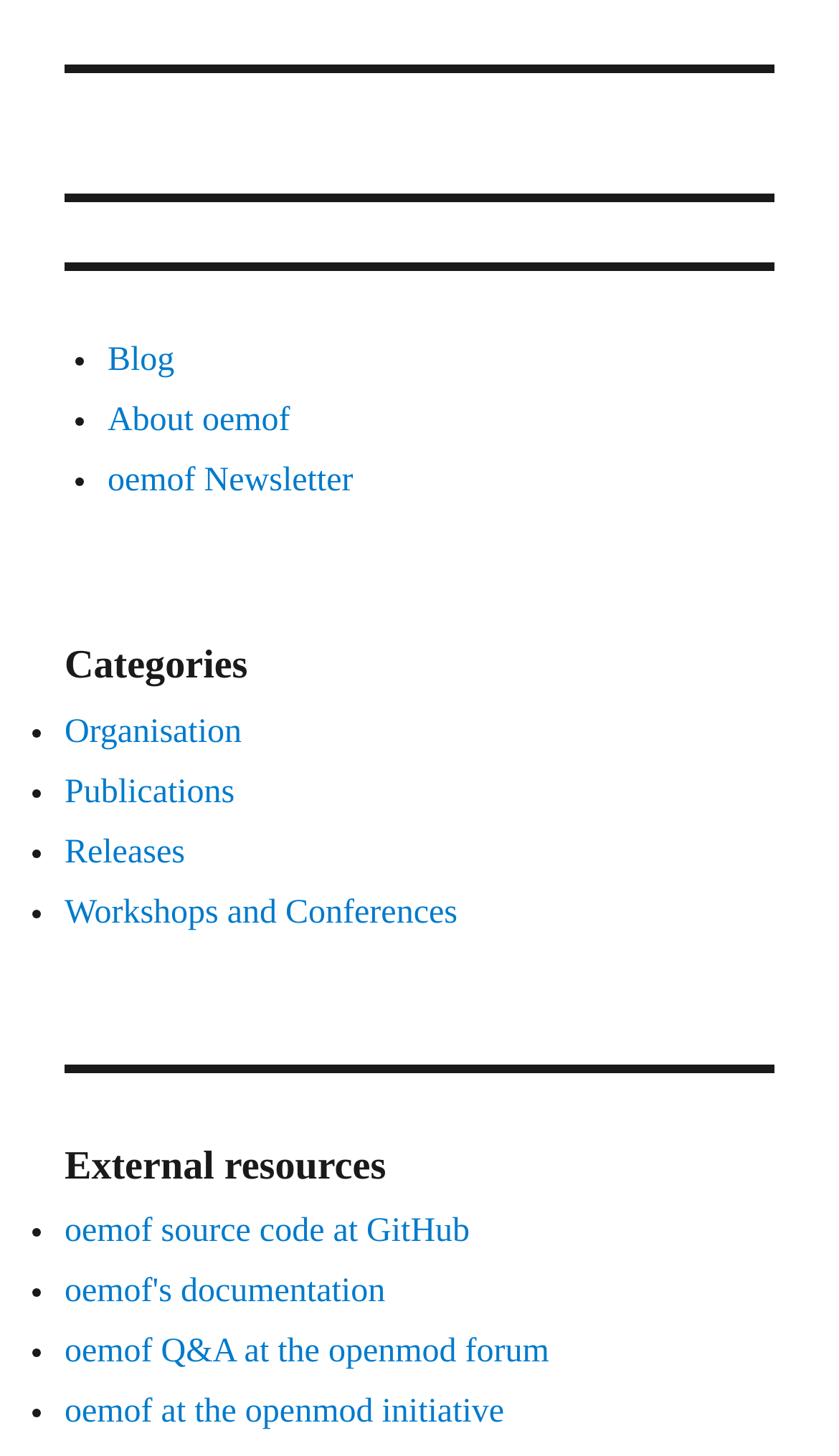Please identify the bounding box coordinates of the element that needs to be clicked to perform the following instruction: "Read about bryllupsfotografer in Århus".

None